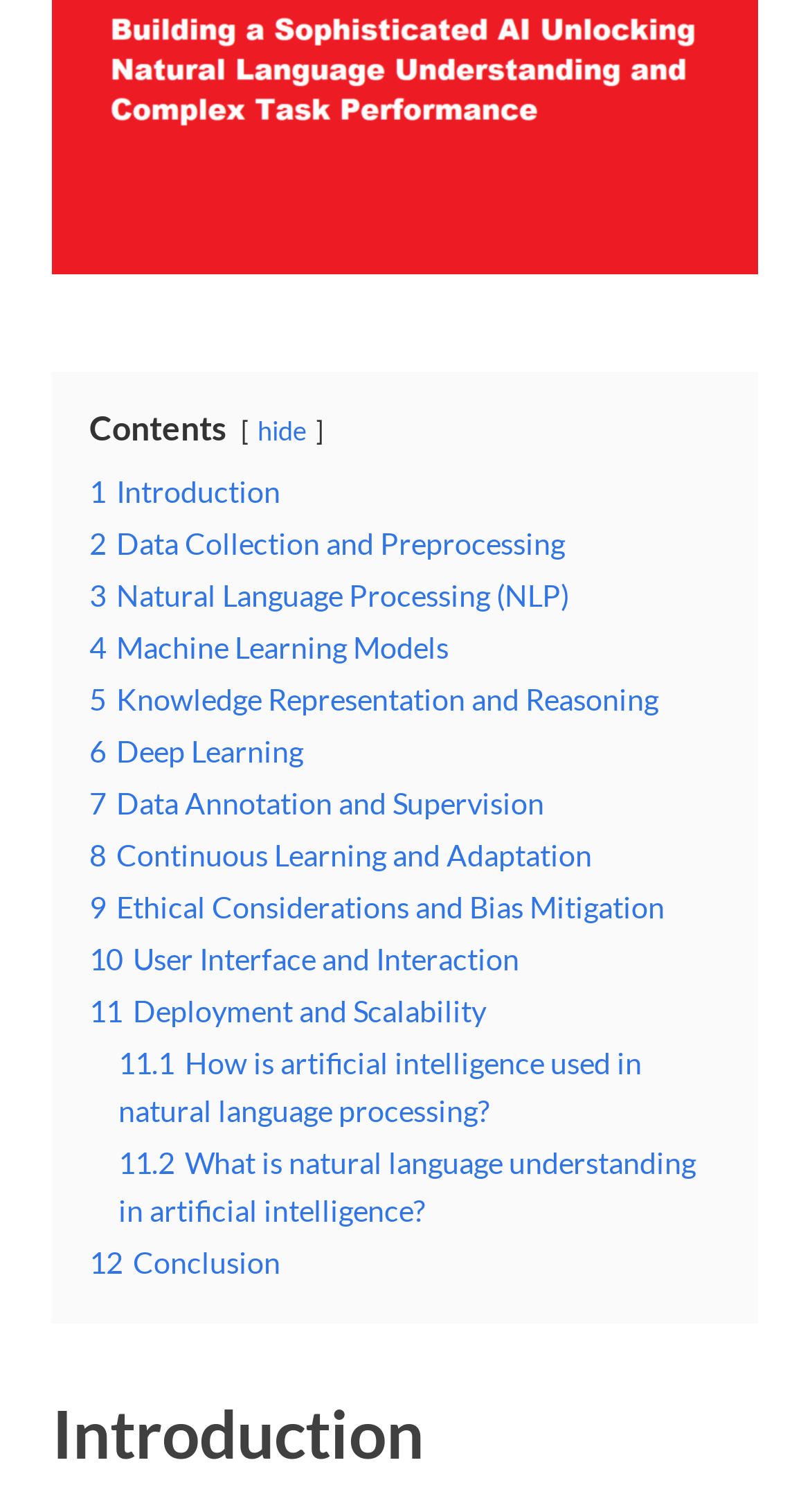Using the information shown in the image, answer the question with as much detail as possible: How many chapters are there in the artificial intelligence system?

To find the number of chapters, I counted the number of links on the webpage that seem to be chapter headings. There are 12 links, starting from '1 Introduction' and ending at '12 Conclusion', which suggests that there are 12 chapters in the artificial intelligence system.